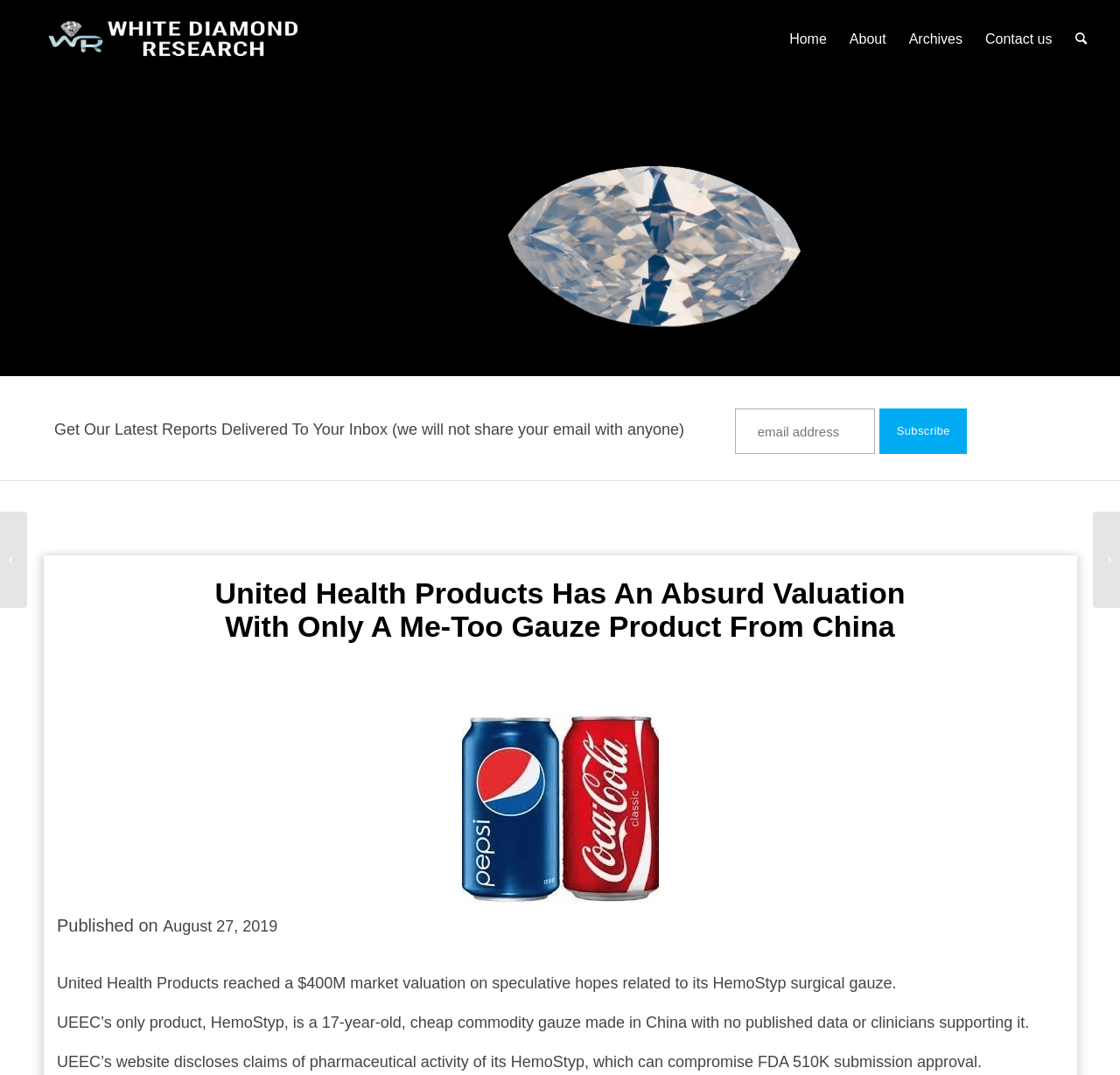How old is the HemoStyp product?
Answer the question based on the image using a single word or a brief phrase.

17 years old